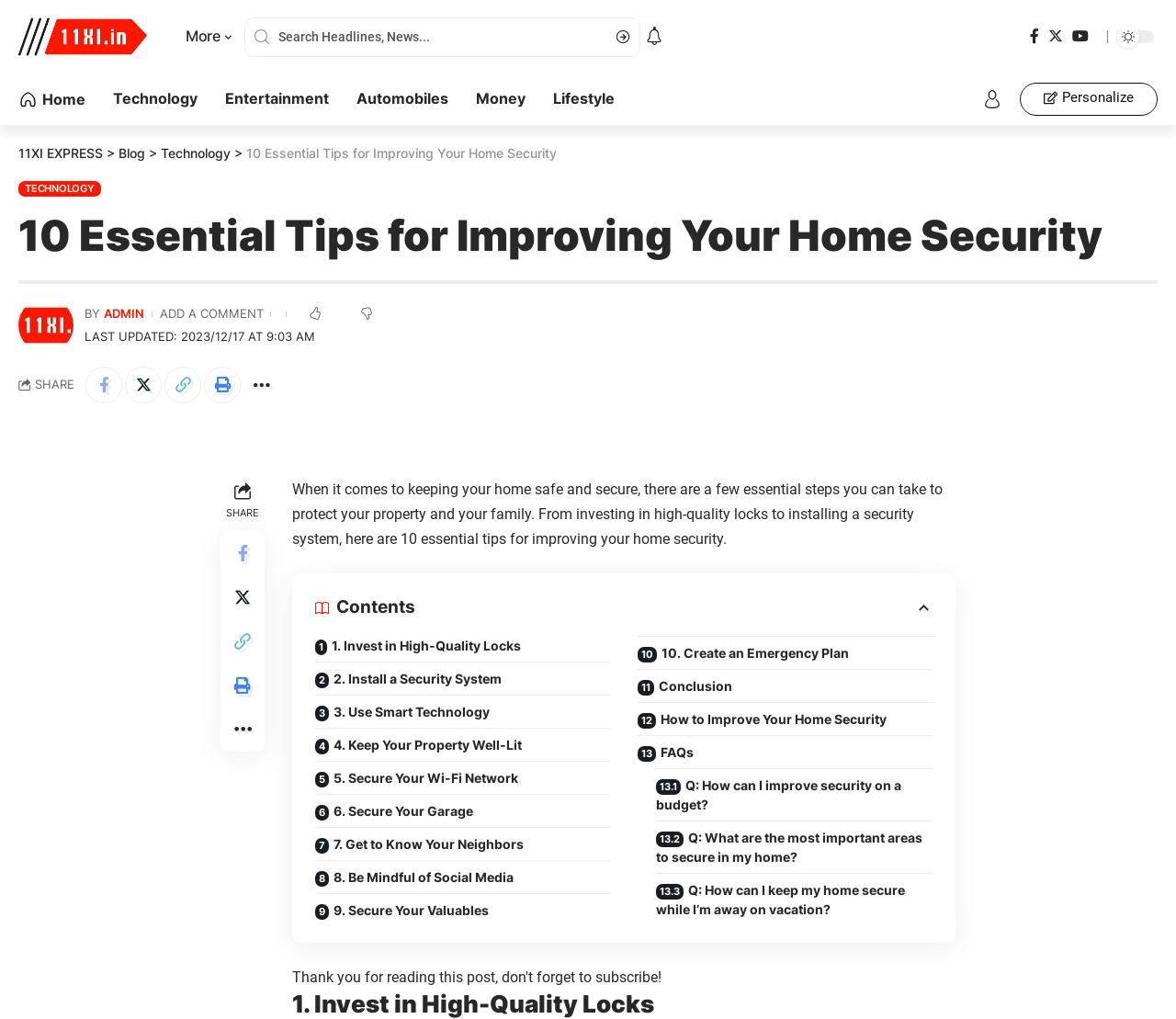Pinpoint the bounding box coordinates for the area that should be clicked to perform the following instruction: "Learn how to invest in high-quality locks".

[0.268, 0.624, 0.519, 0.649]